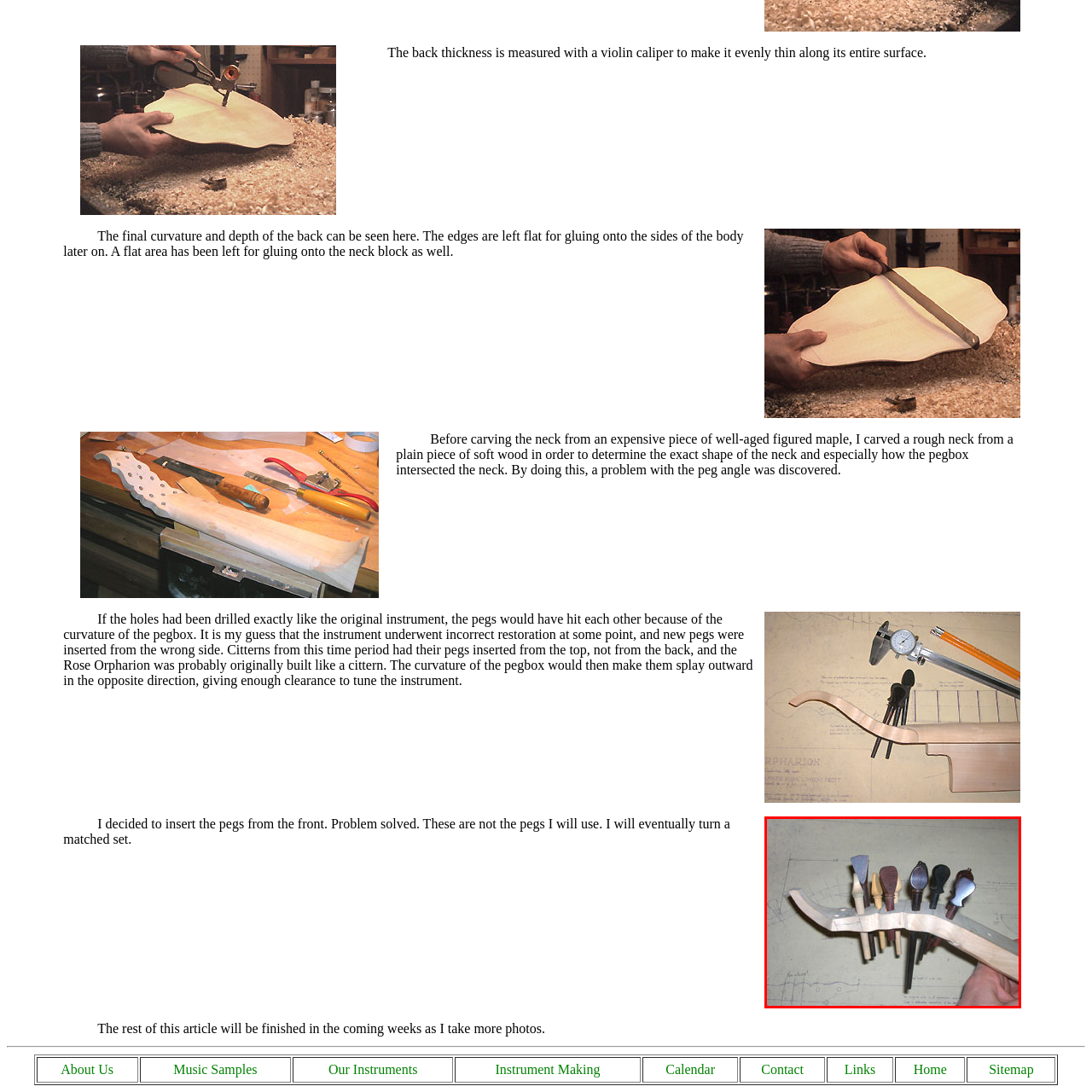Inspect the image contained by the red bounding box and answer the question with a single word or phrase:
What are the pegs made of?

Different materials